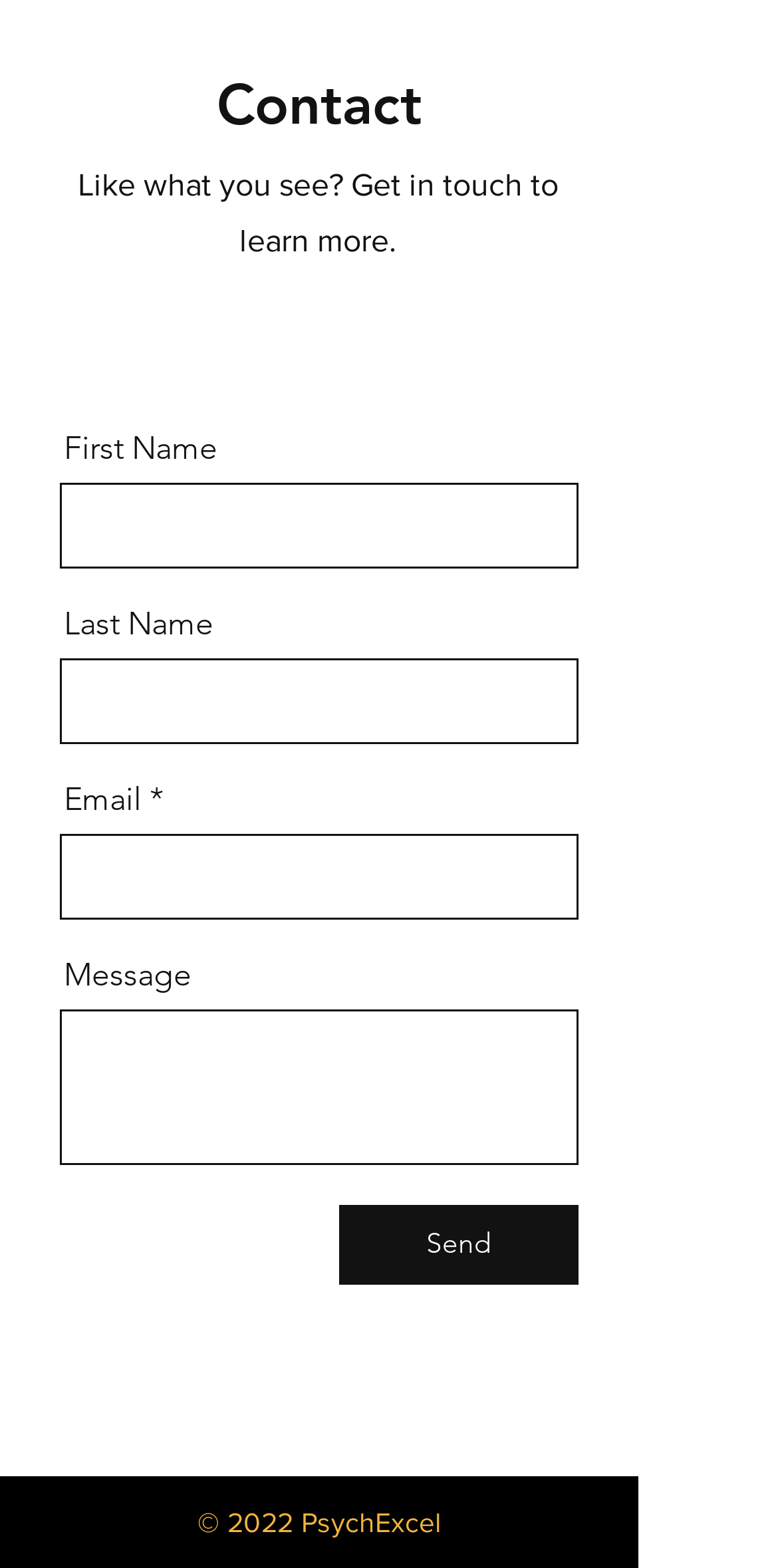From the screenshot, find the bounding box of the UI element matching this description: "parent_node: Message". Supply the bounding box coordinates in the form [left, top, right, bottom], each a float between 0 and 1.

[0.077, 0.644, 0.744, 0.743]